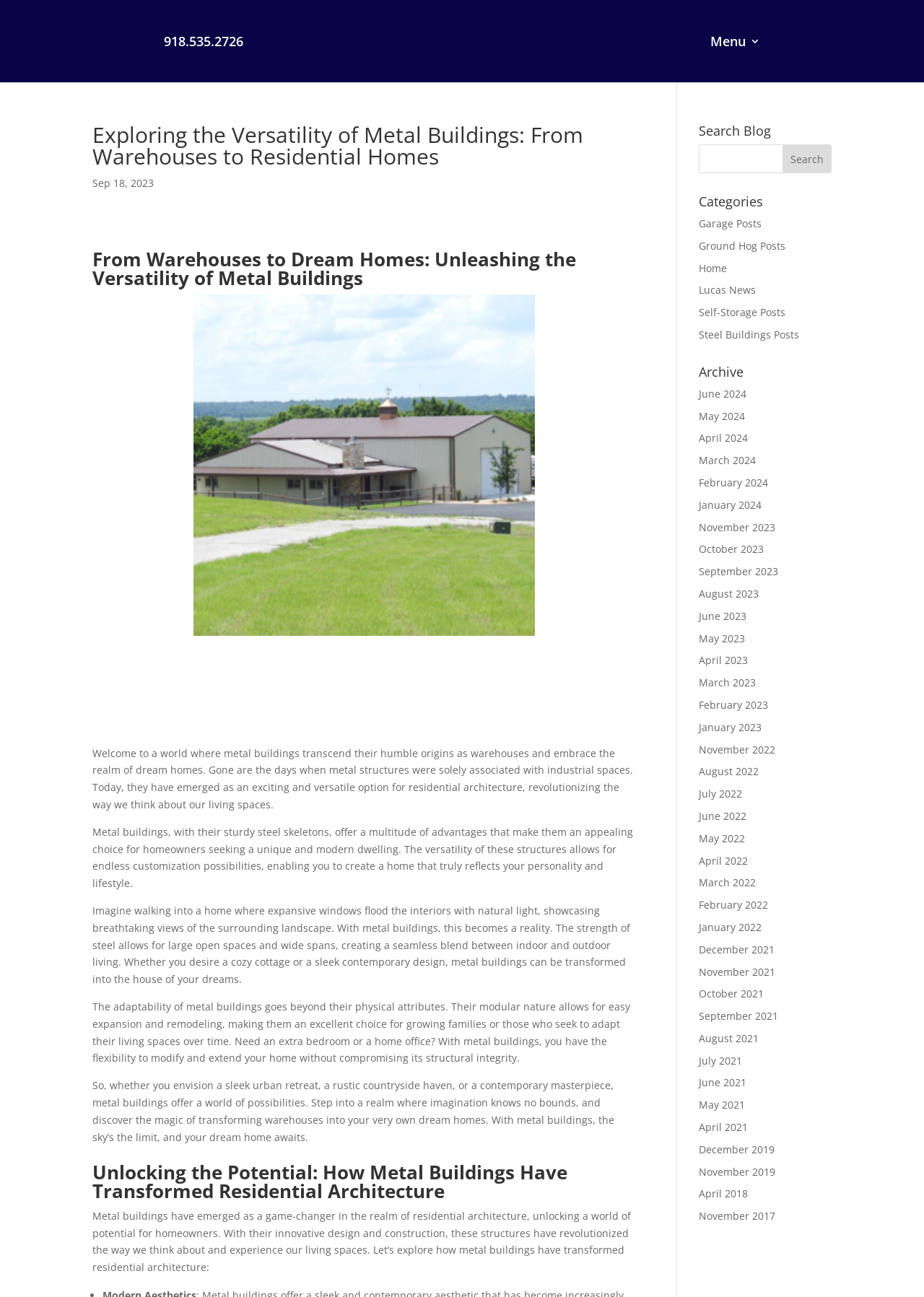Answer the question using only one word or a concise phrase: What is the main topic of the article?

Metal Buildings